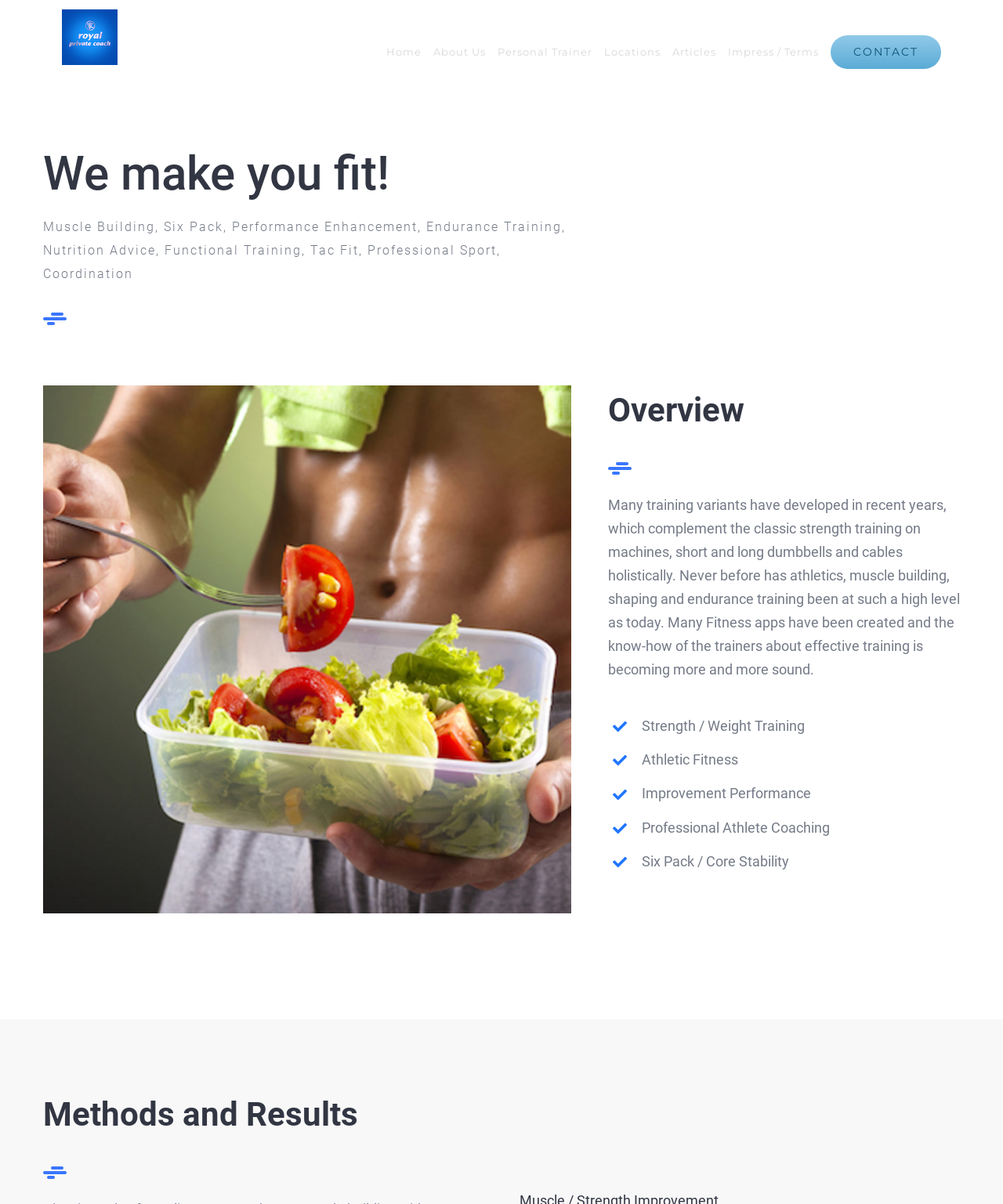What is the purpose of the 'Nach oben' link?
Answer with a single word or phrase, using the screenshot for reference.

To go back to top